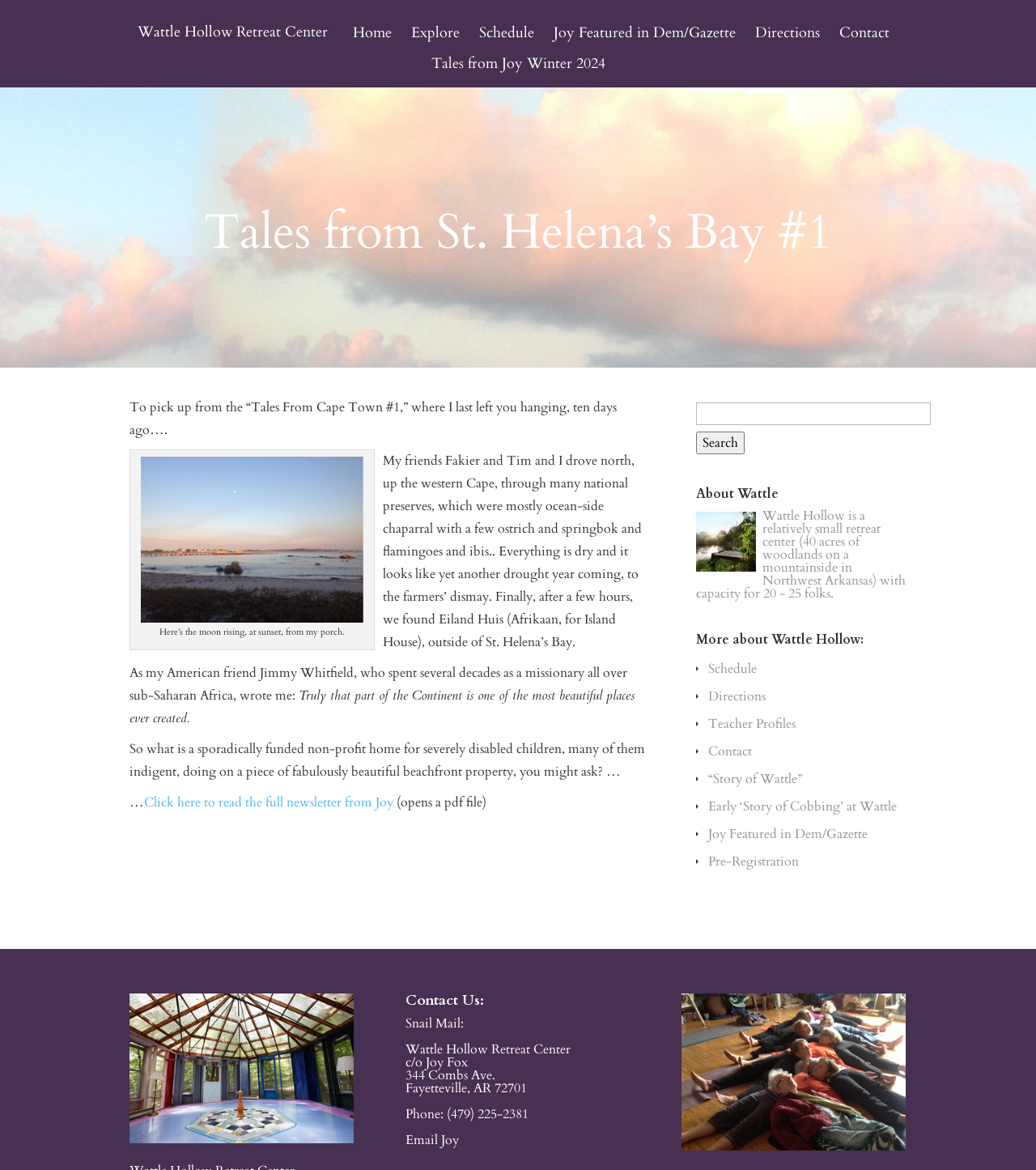Specify the bounding box coordinates for the region that must be clicked to perform the given instruction: "View the 'Schedule'".

[0.684, 0.564, 0.73, 0.579]